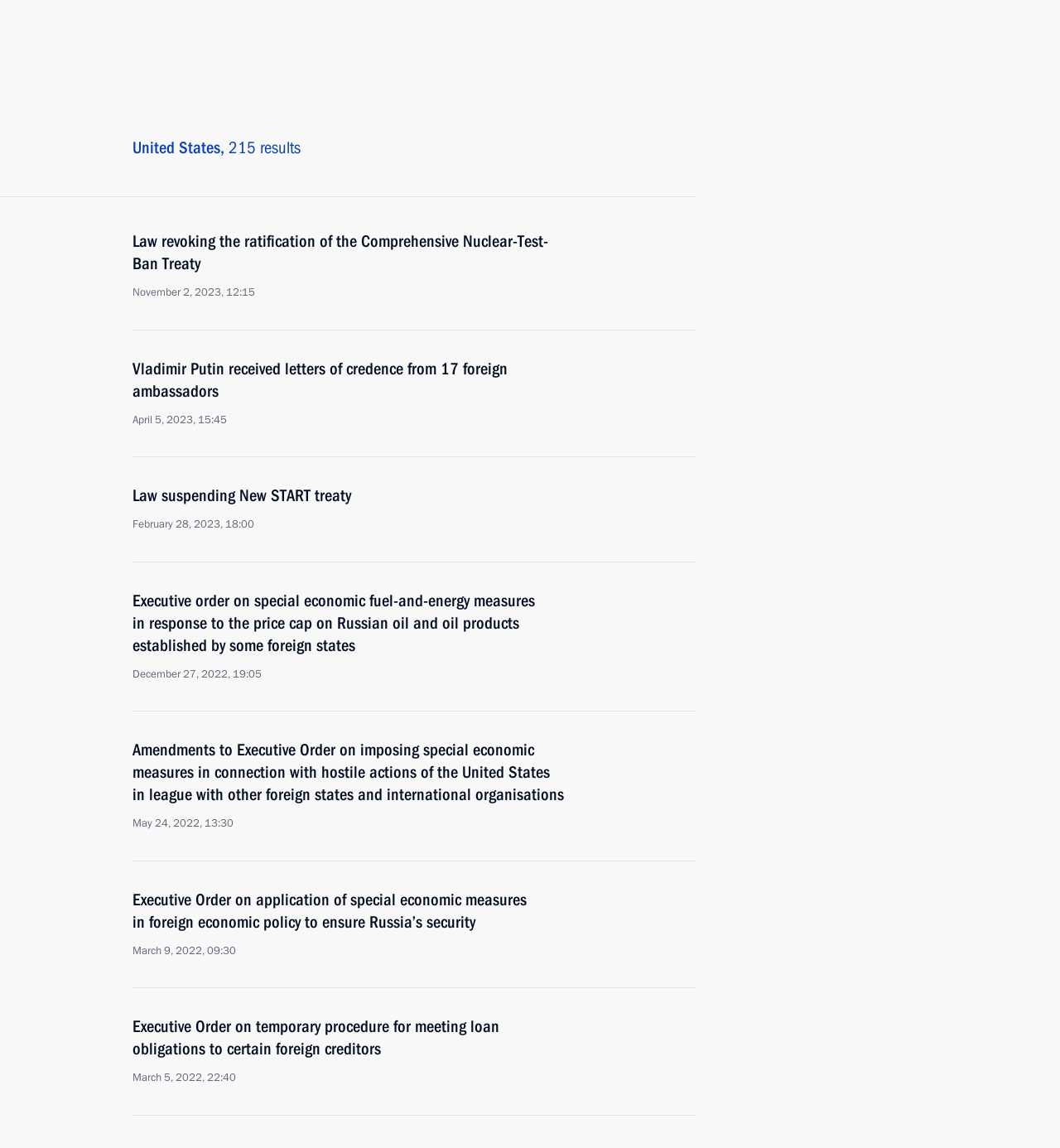Identify the bounding box of the UI element described as follows: "Videos and Photos". Provide the coordinates as four float numbers in the range of 0 to 1 [left, top, right, bottom].

[0.371, 0.0, 0.482, 0.043]